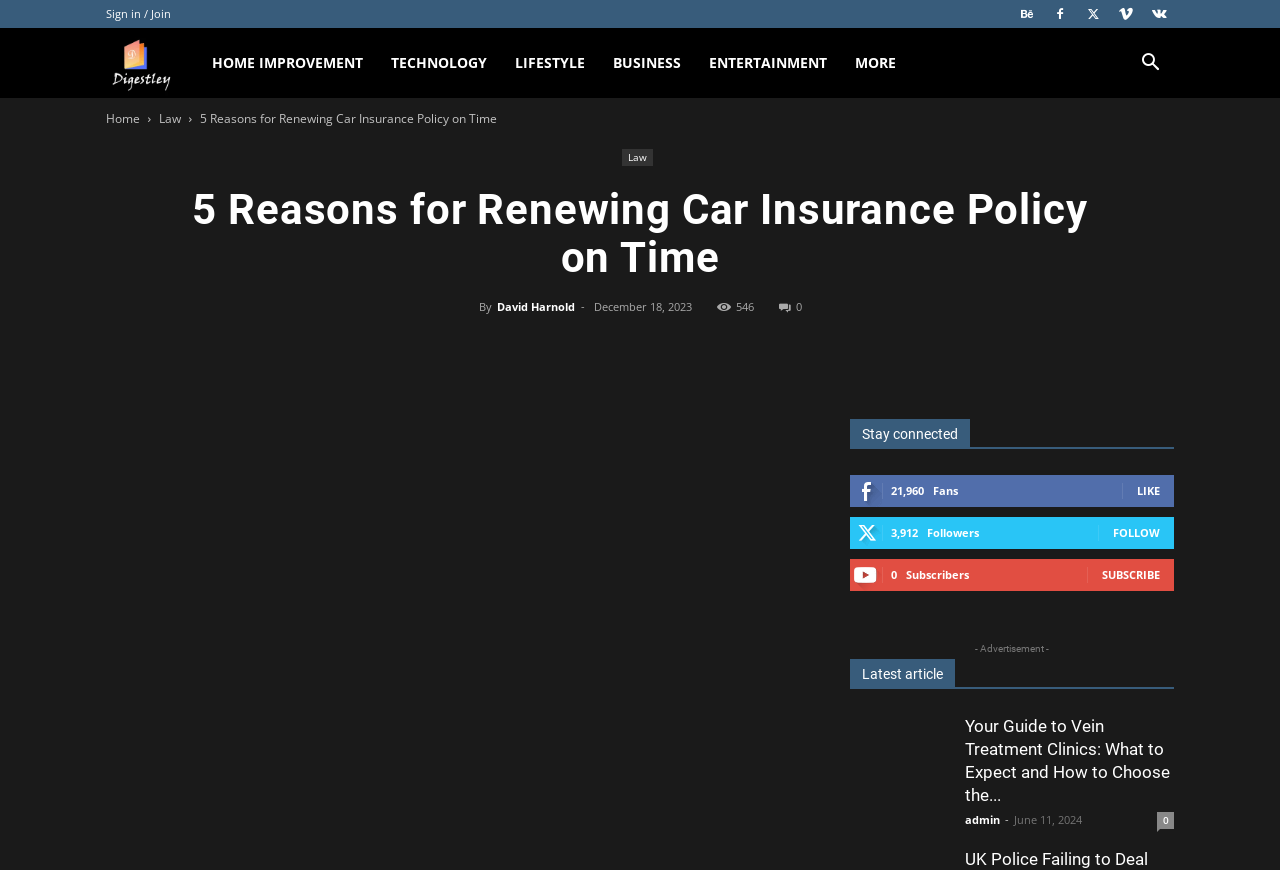Identify the first-level heading on the webpage and generate its text content.

5 Reasons for Renewing Car Insurance Policy on Time